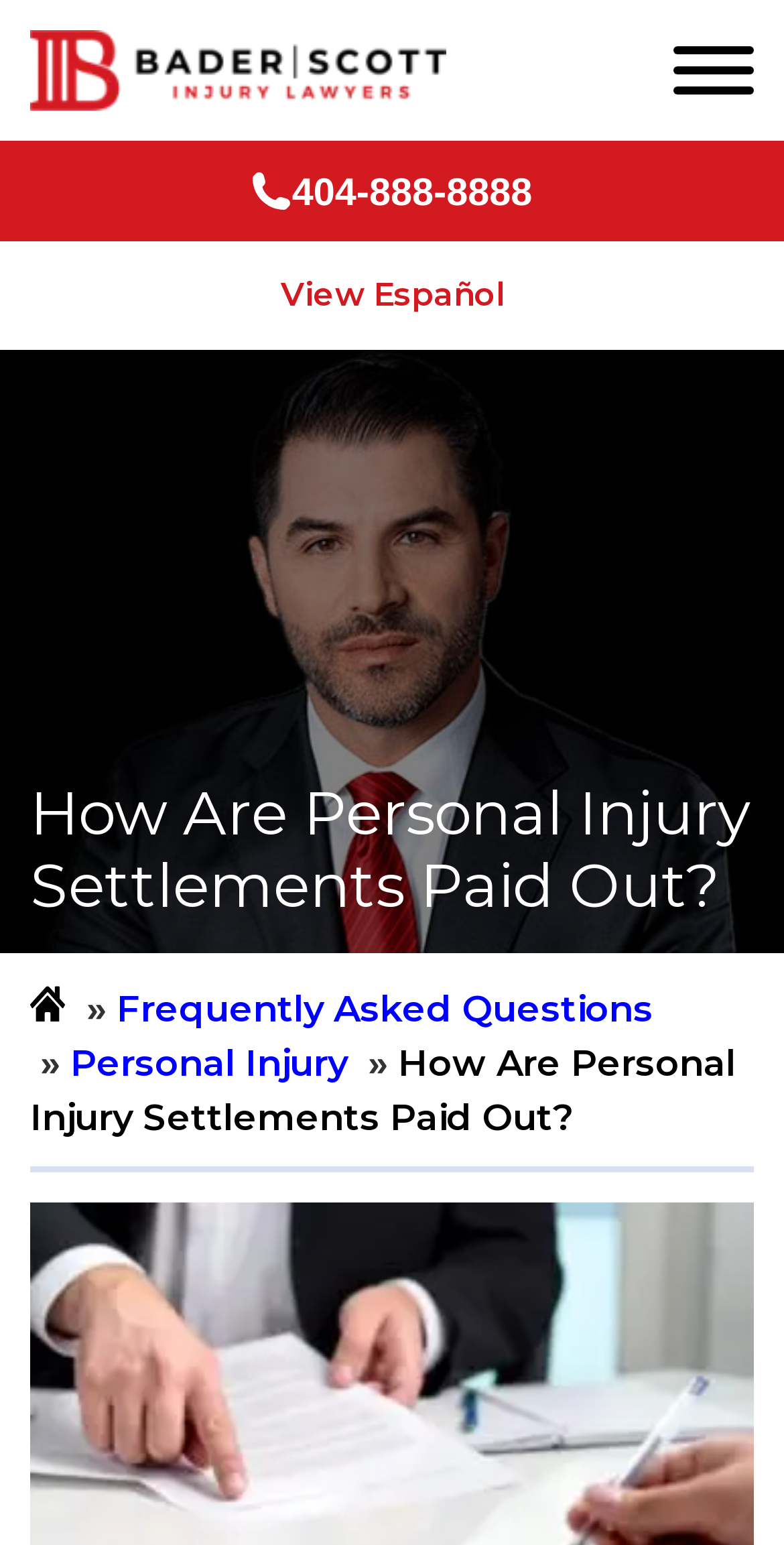Is there a language option available?
Please give a detailed and thorough answer to the question, covering all relevant points.

Yes, there is a language option available. The 'View Español' link at the top of the webpage indicates that the website is available in Spanish.